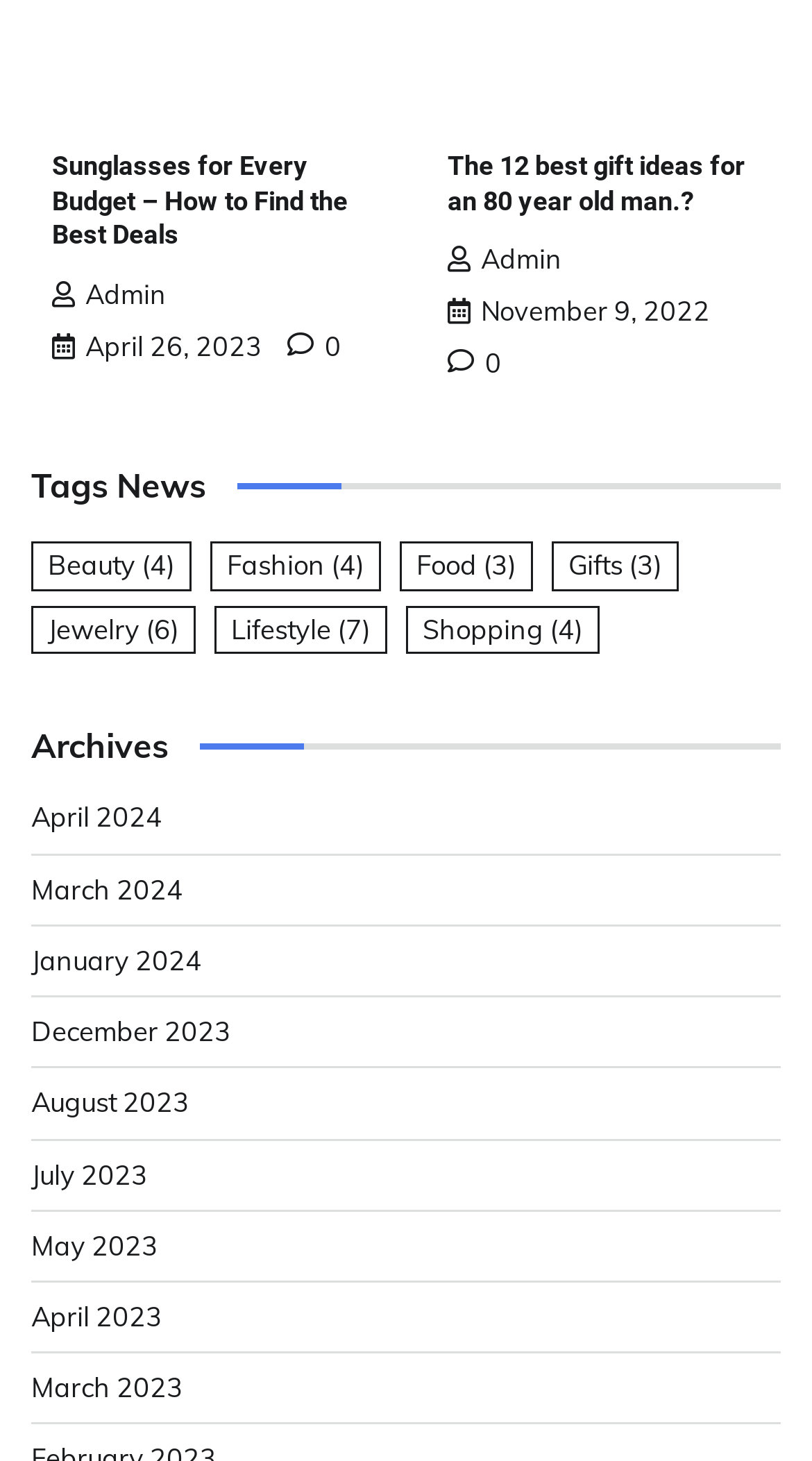Identify the coordinates of the bounding box for the element that must be clicked to accomplish the instruction: "Select the 'April 2023' archive".

[0.038, 0.889, 0.2, 0.912]